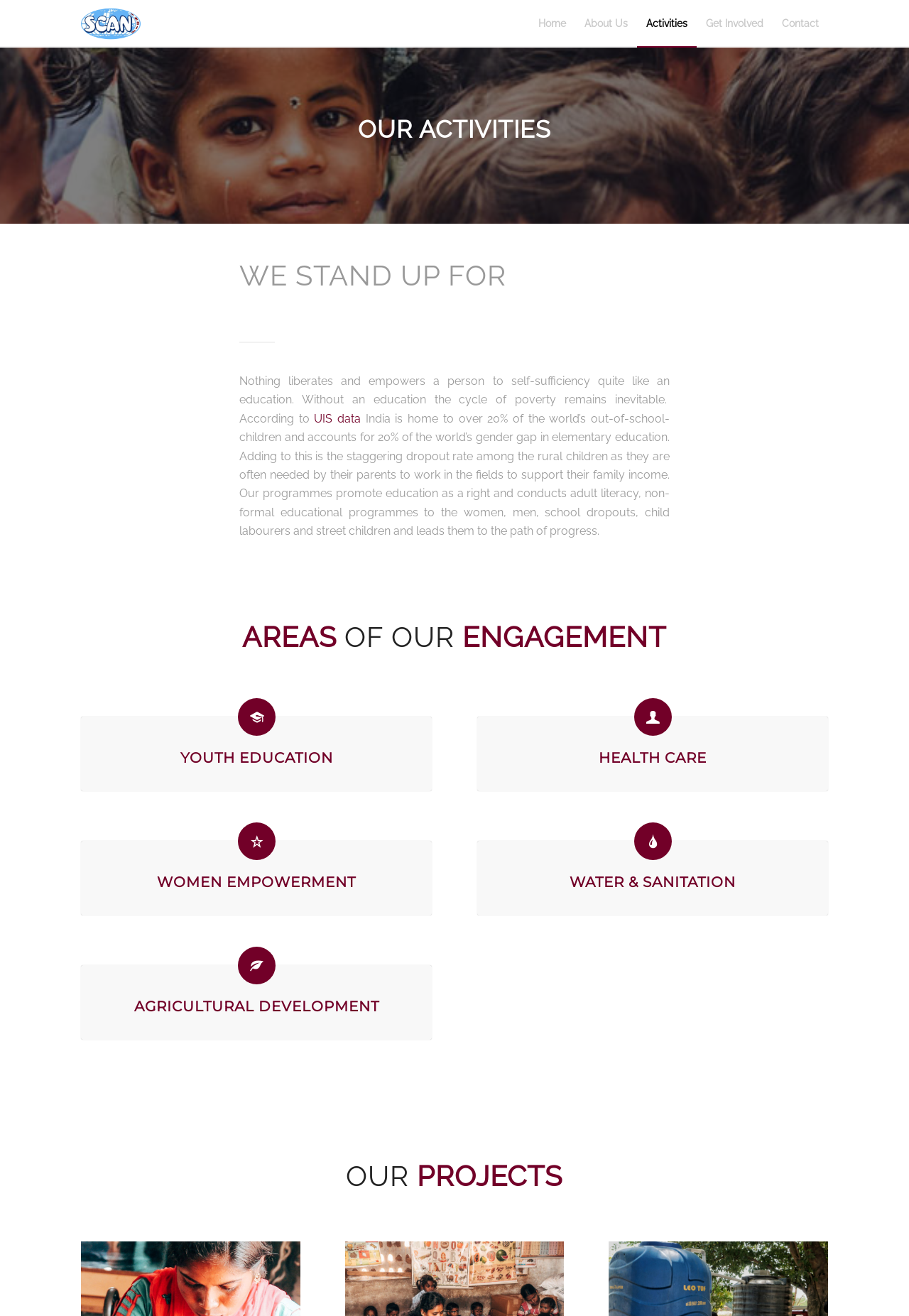Given the description "Home", determine the bounding box of the corresponding UI element.

[0.582, 0.001, 0.633, 0.036]